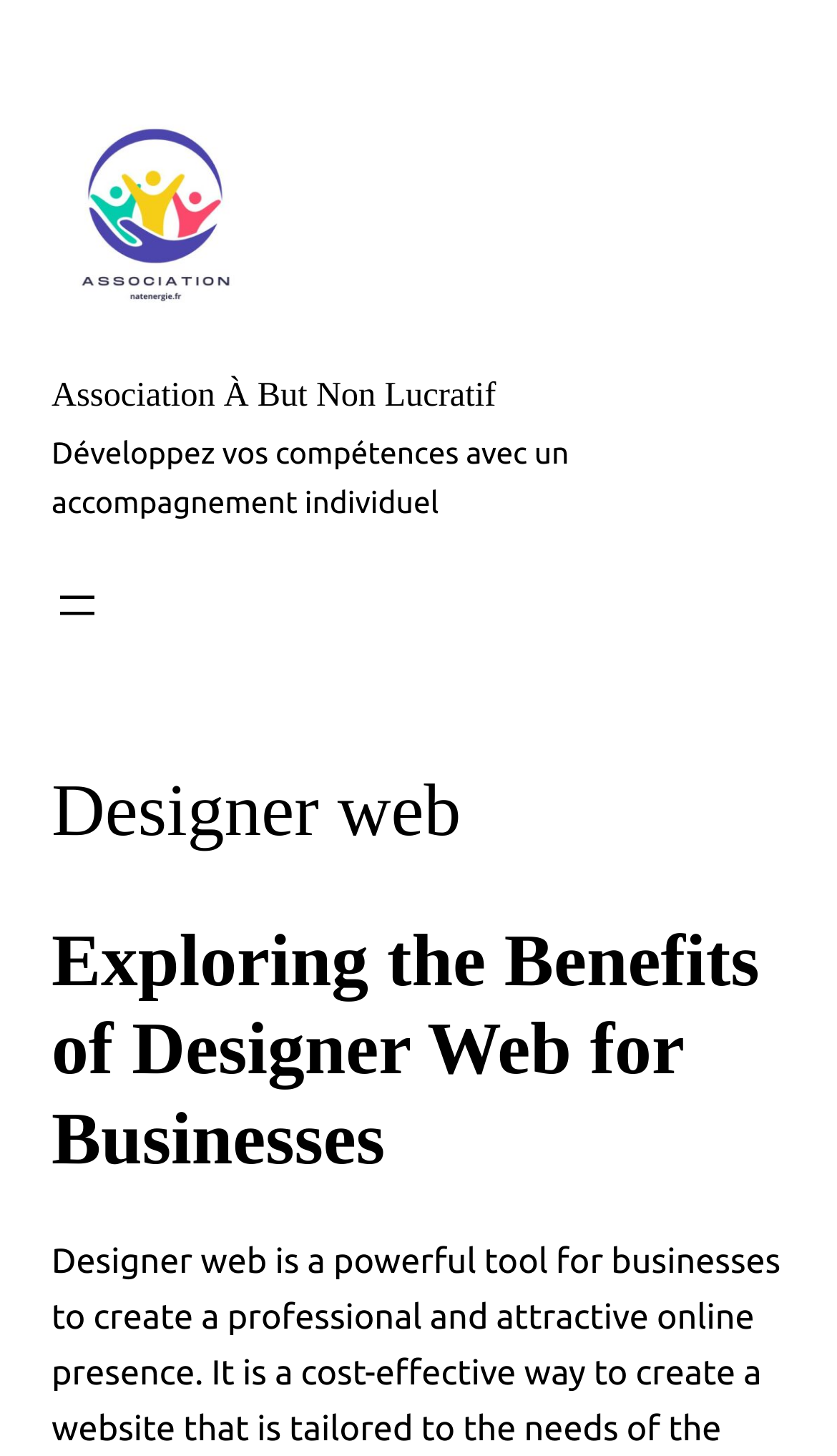What is the topic of the webpage?
Based on the screenshot, respond with a single word or phrase.

Designer web